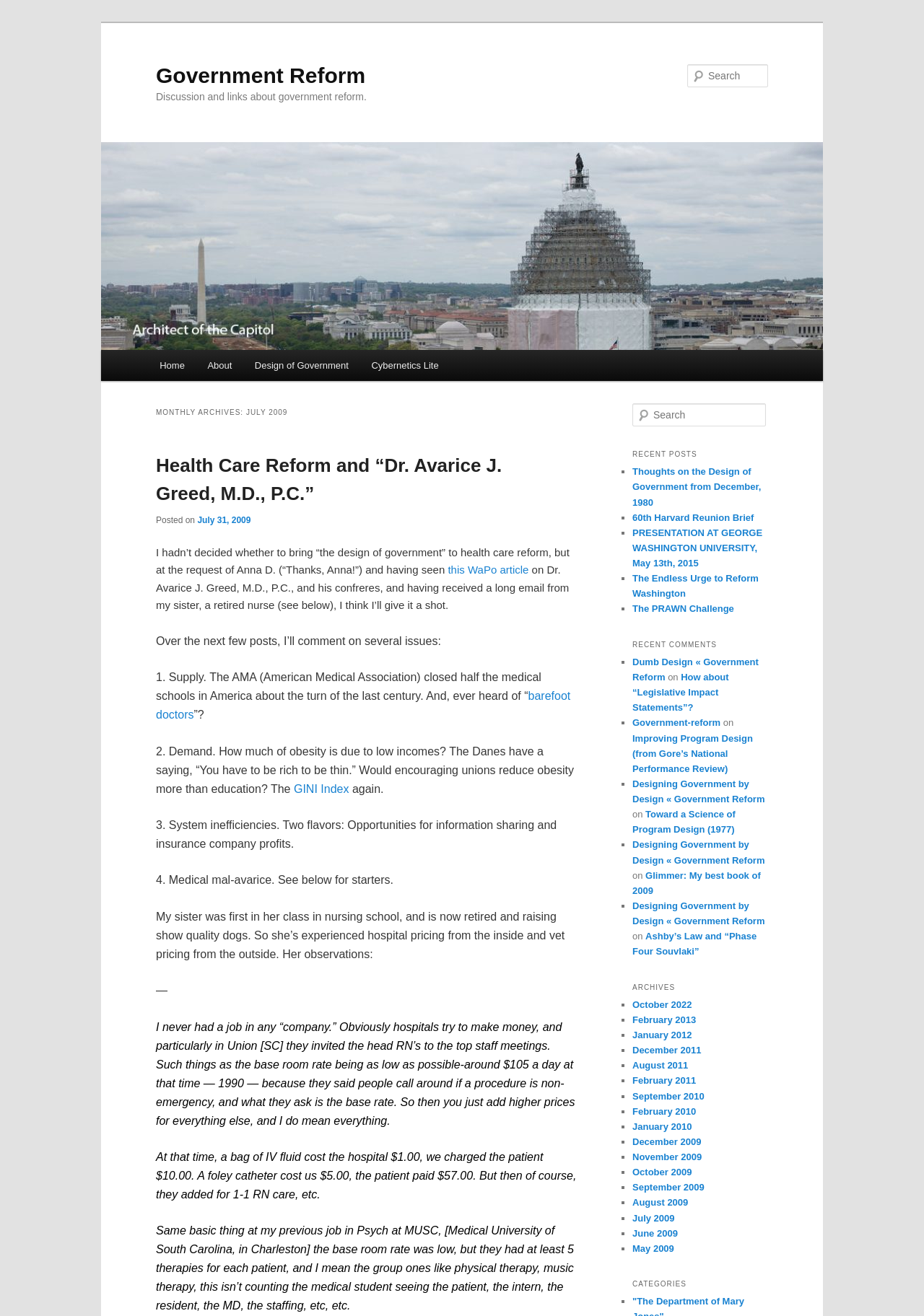What is the main topic of this webpage?
Carefully examine the image and provide a detailed answer to the question.

Based on the webpage's structure and content, it appears that the main topic is government reform, as indicated by the heading 'Government Reform' and the various articles and links related to this topic.